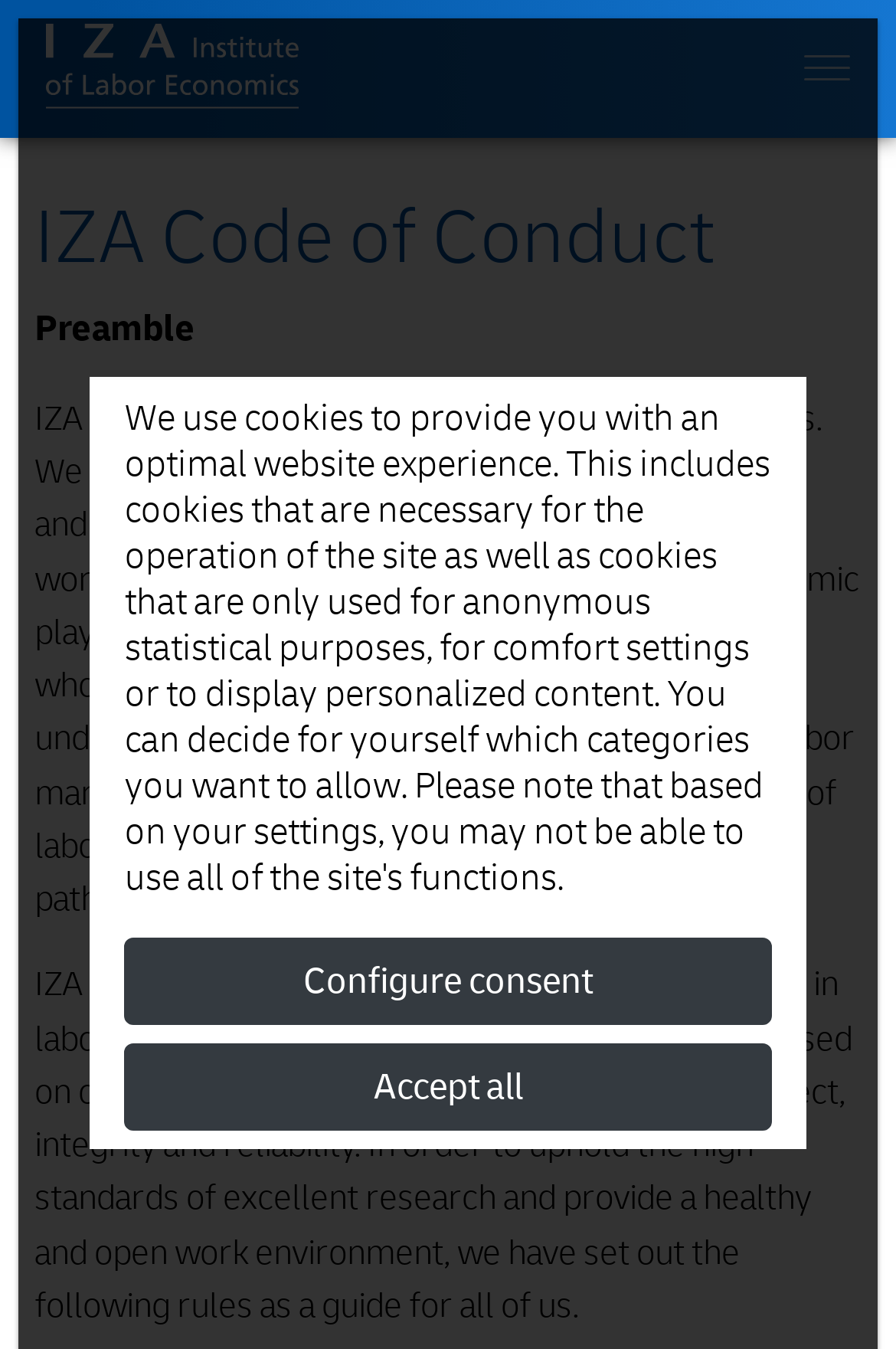What is the purpose of IZA?
Please provide a single word or phrase answer based on the image.

Bridge builder for research in labor economics